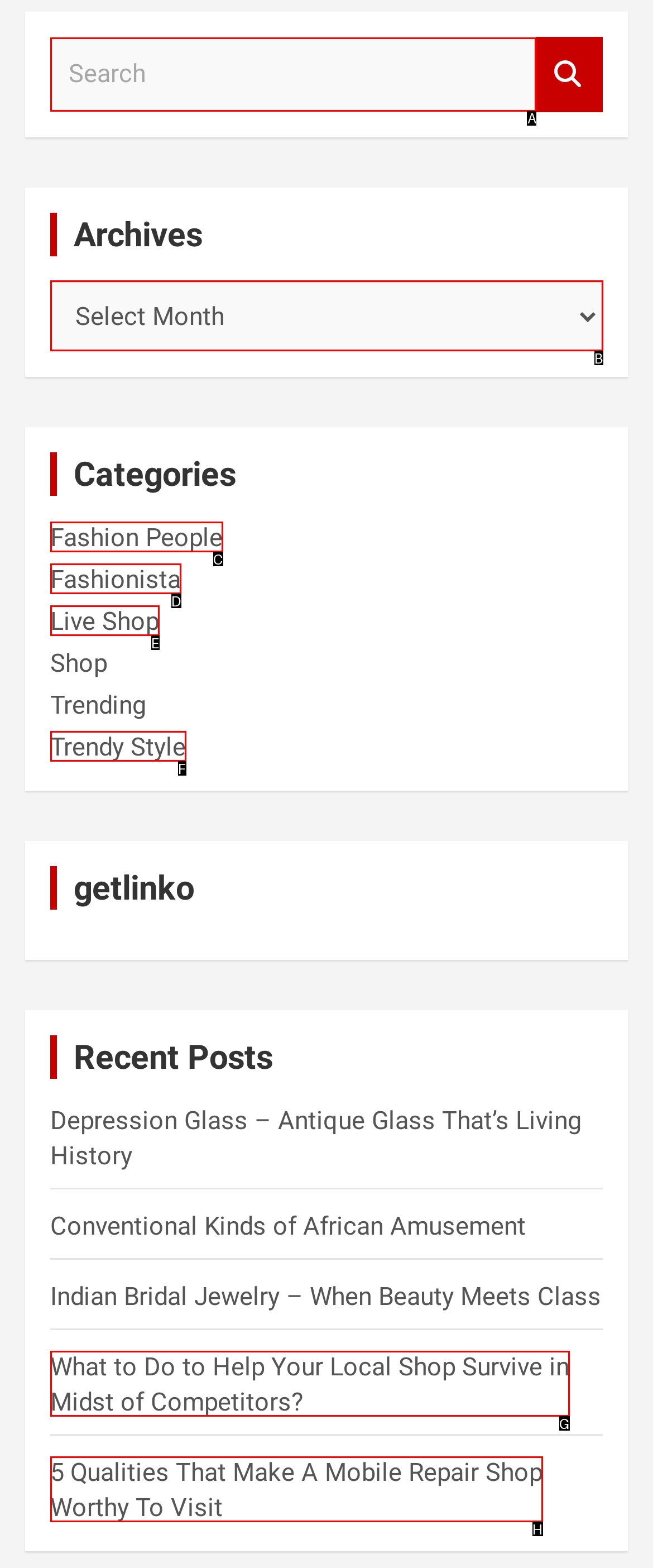Specify which UI element should be clicked to accomplish the task: search for something. Answer with the letter of the correct choice.

A